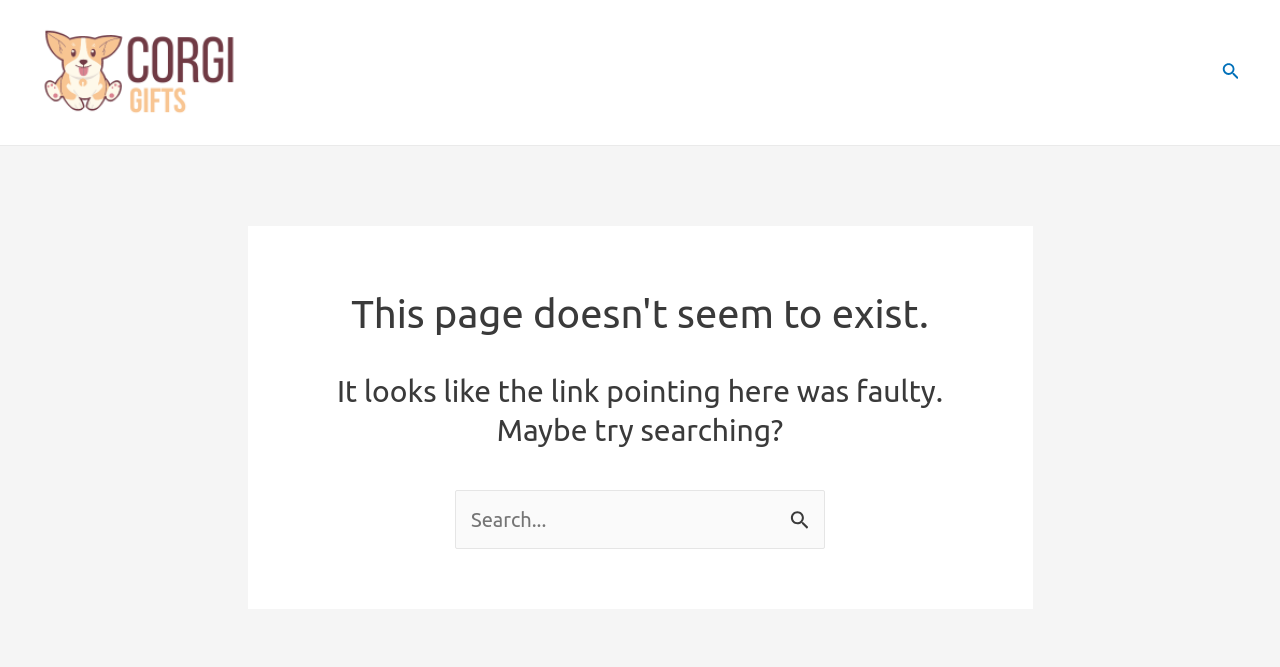Carefully observe the image and respond to the question with a detailed answer:
What is the error message on the webpage?

The error message is a heading element with the text 'This page doesn't seem to exist.' which is located at the top middle of the webpage, with a bounding box coordinate of [0.24, 0.429, 0.76, 0.513], indicating that the webpage is not found.